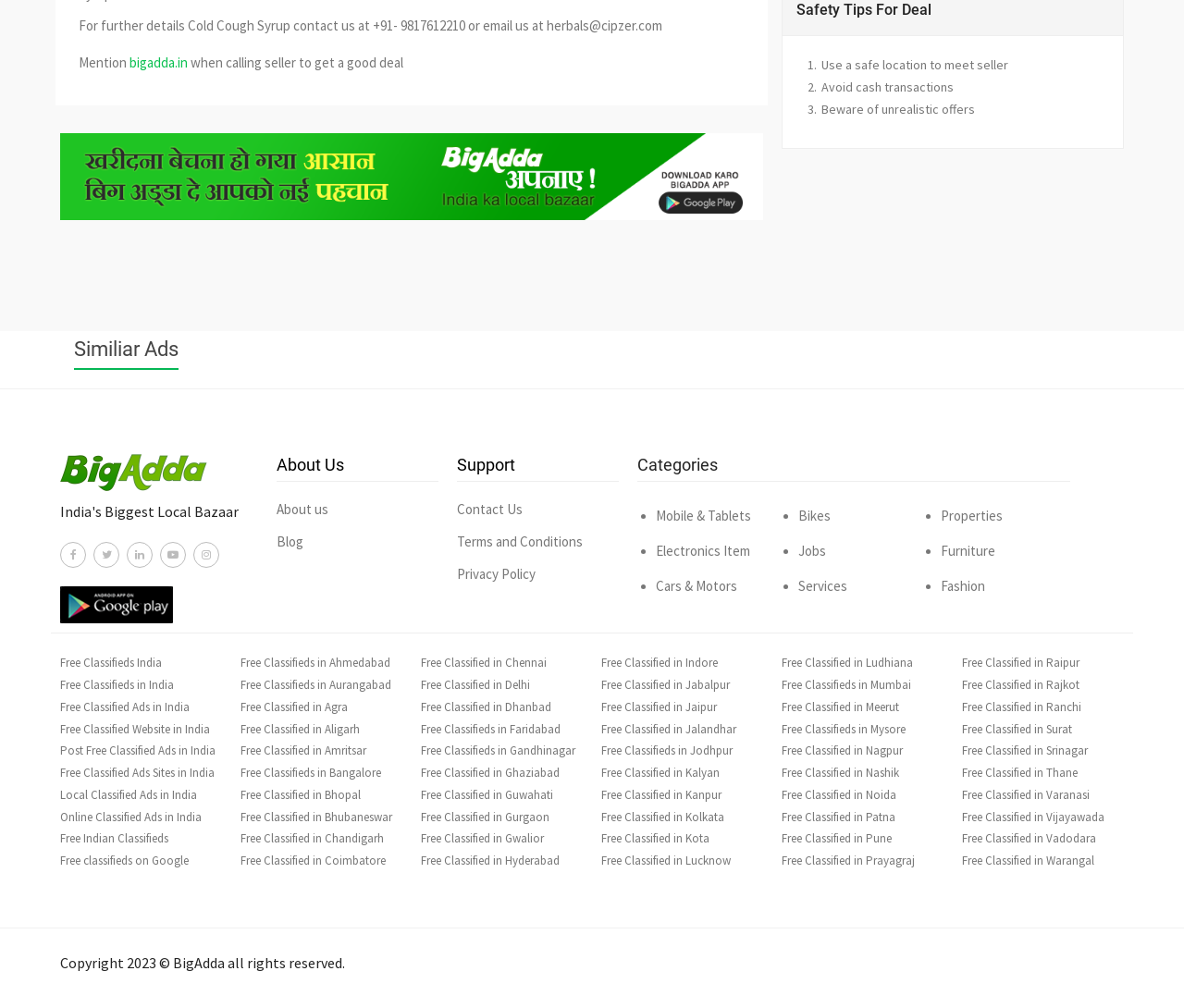Predict the bounding box coordinates of the UI element that matches this description: "Fashion". The coordinates should be in the format [left, top, right, bottom] with each value between 0 and 1.

[0.794, 0.573, 0.832, 0.59]